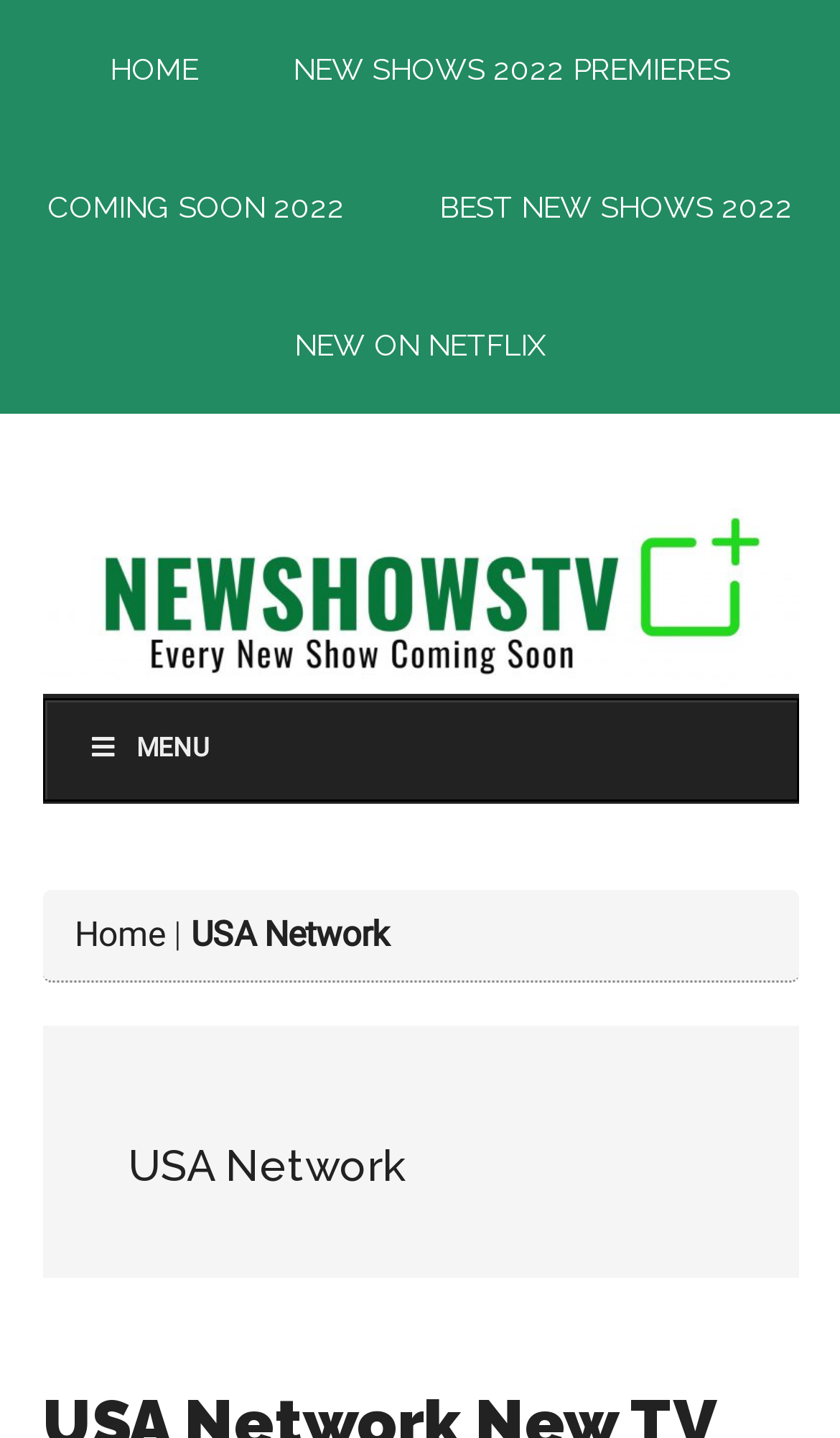Please identify the bounding box coordinates of the clickable area that will allow you to execute the instruction: "visit new shows TV".

[0.05, 0.348, 0.95, 0.483]